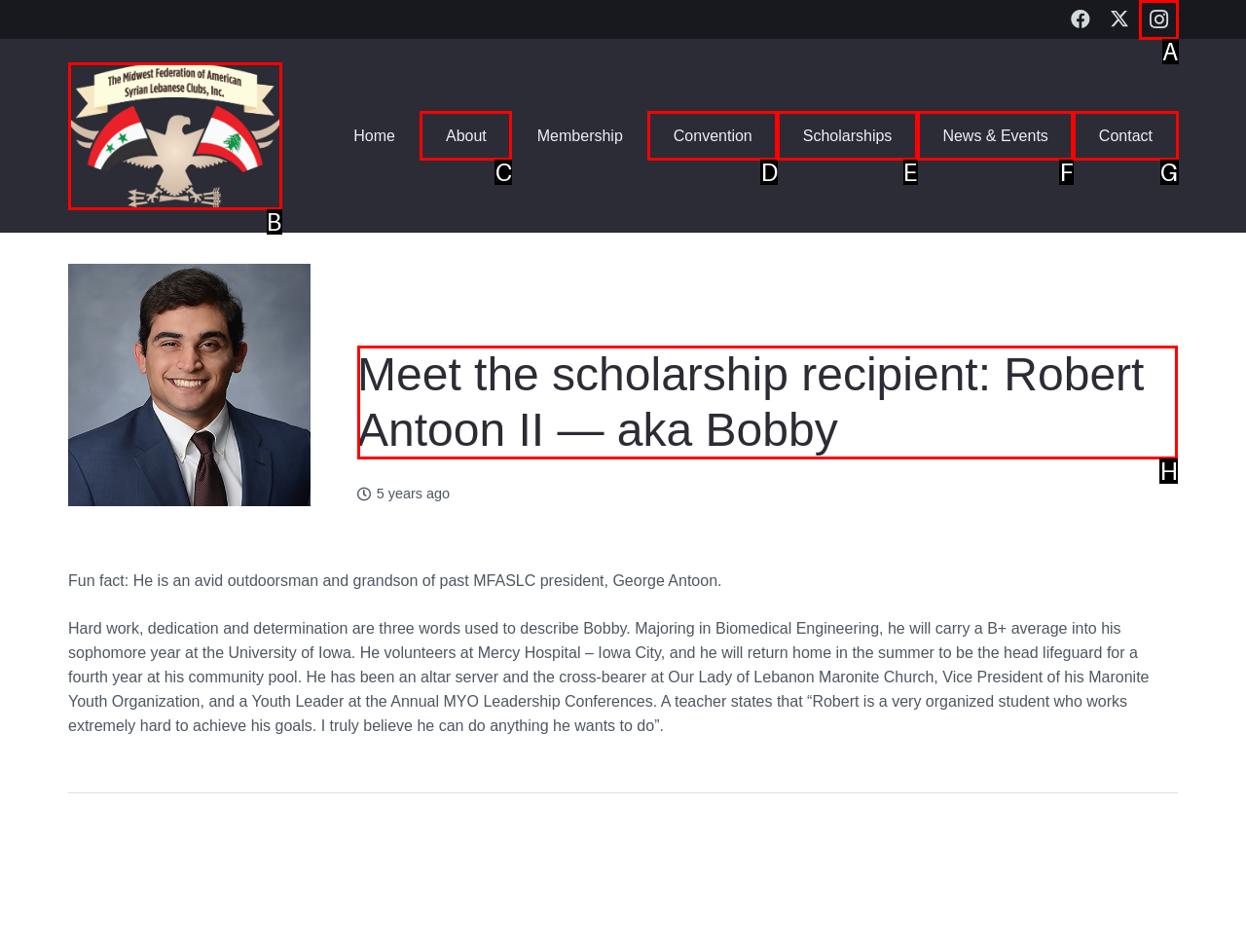Select the proper UI element to click in order to perform the following task: Read about Robert Antoon II. Indicate your choice with the letter of the appropriate option.

H